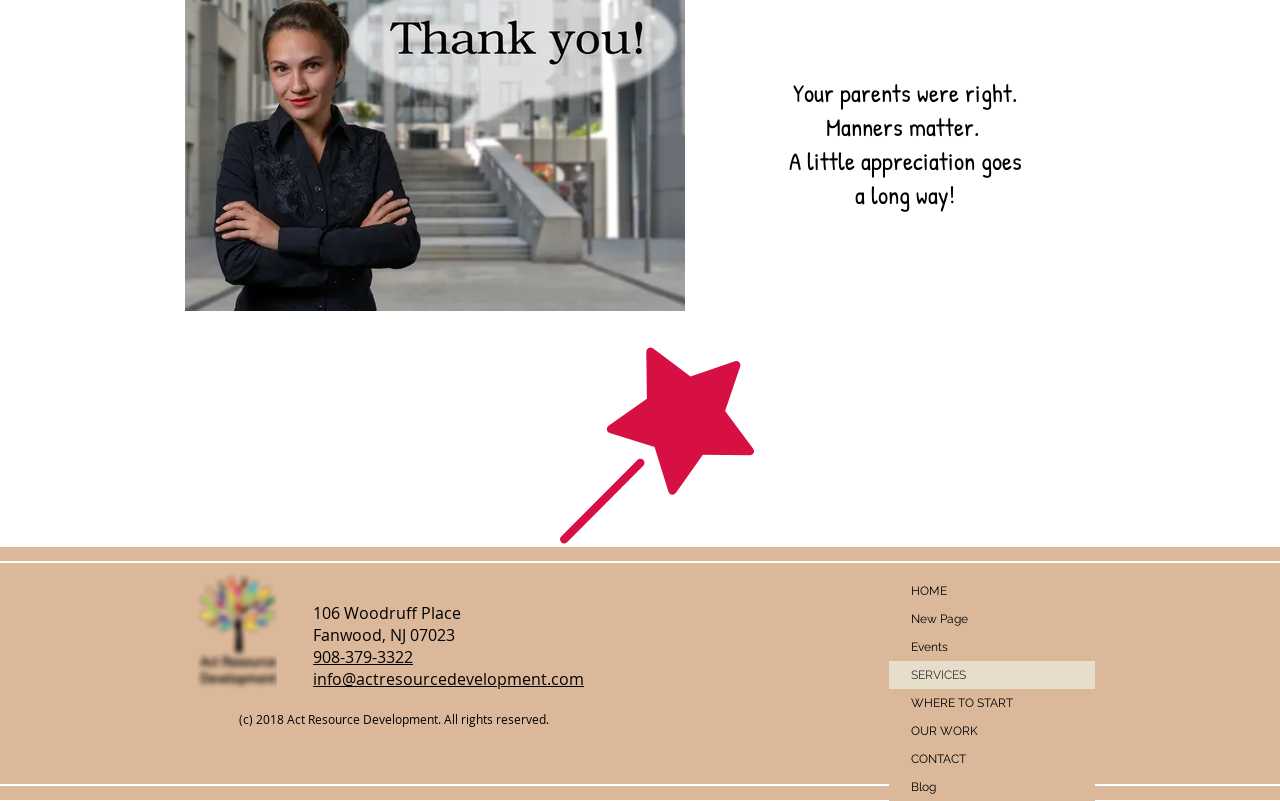Please respond to the question with a concise word or phrase:
What is the copyright year of Act Resource Development's website?

2018